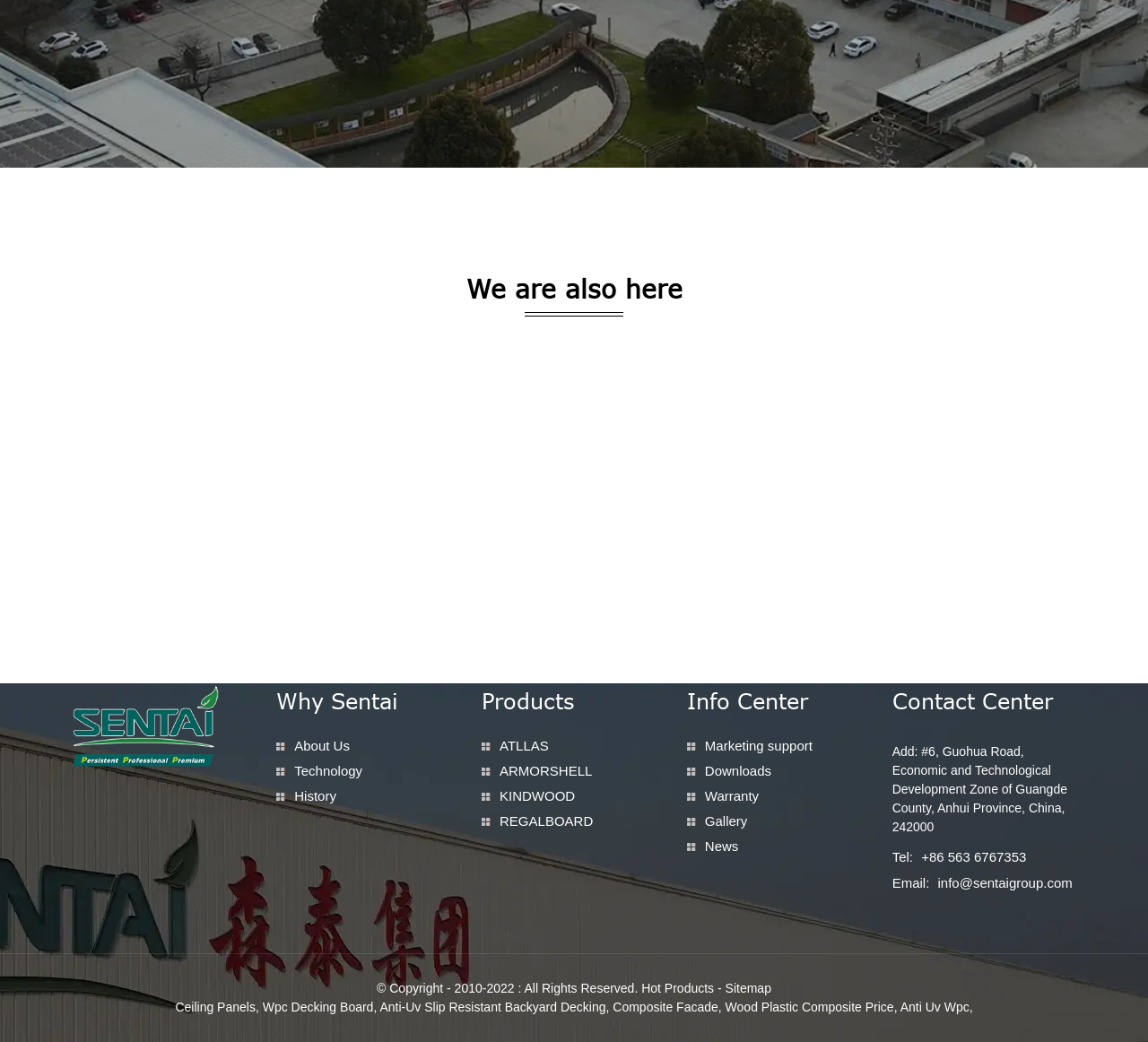Determine the bounding box coordinates for the HTML element described here: "ARMORSHELL".

[0.435, 0.728, 0.516, 0.752]